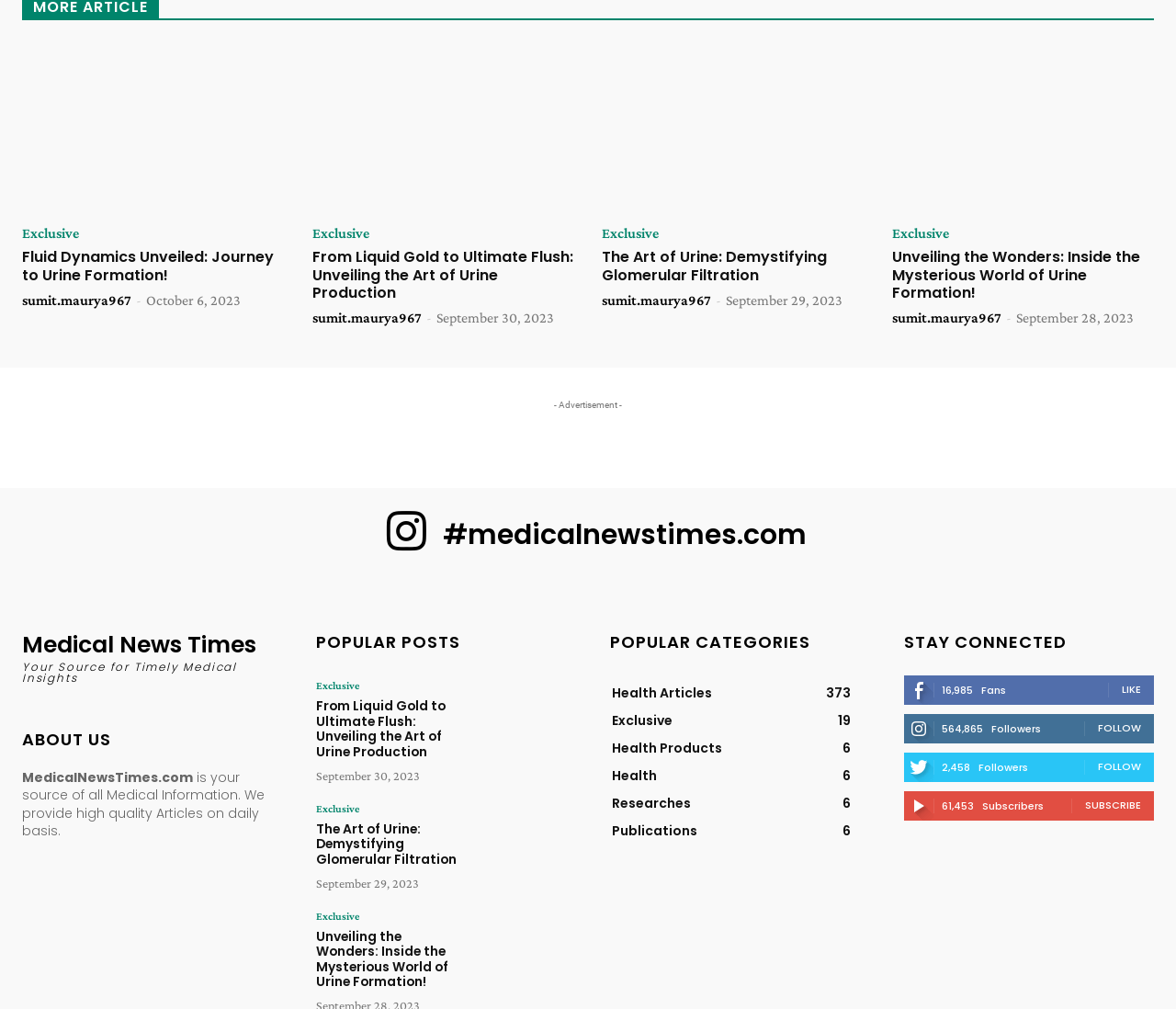What is the date of the third article?
Provide a detailed answer to the question using information from the image.

The date of the third article can be found below the title of the article, where it says 'September 29, 2023'.